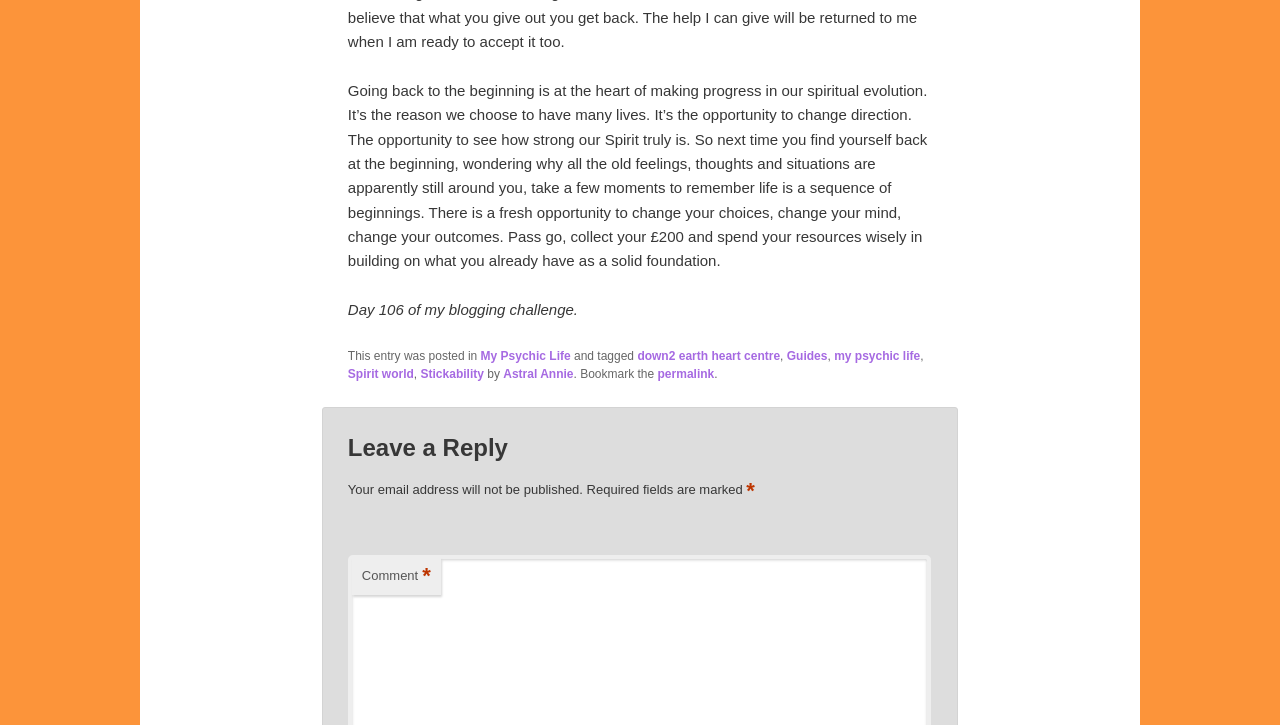Determine the bounding box coordinates for the region that must be clicked to execute the following instruction: "Click on the 'My Psychic Life' link".

[0.375, 0.481, 0.446, 0.501]